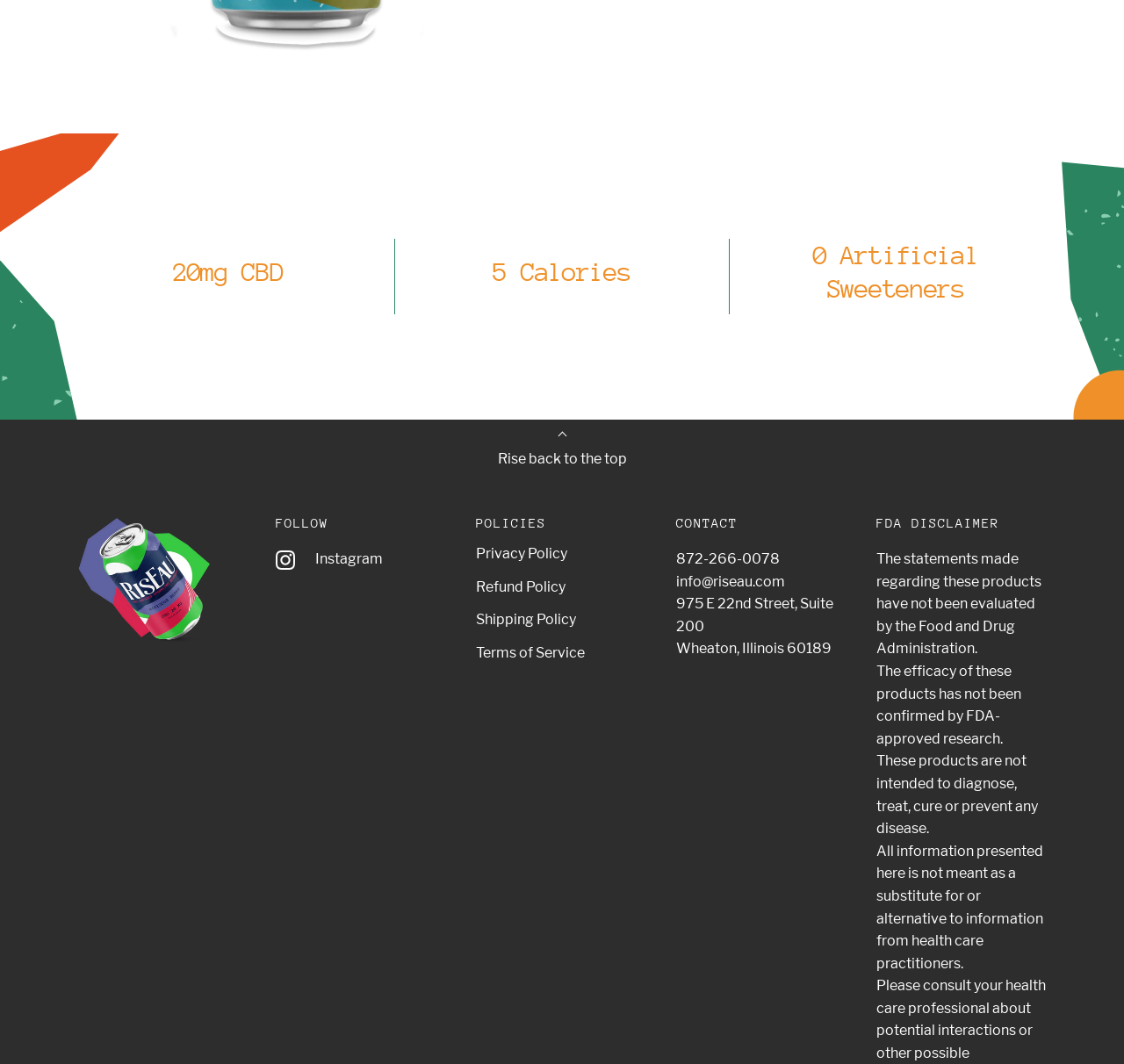Identify the bounding box of the HTML element described here: "Rise back to the top". Provide the coordinates as four float numbers between 0 and 1: [left, top, right, bottom].

[0.431, 0.395, 0.569, 0.459]